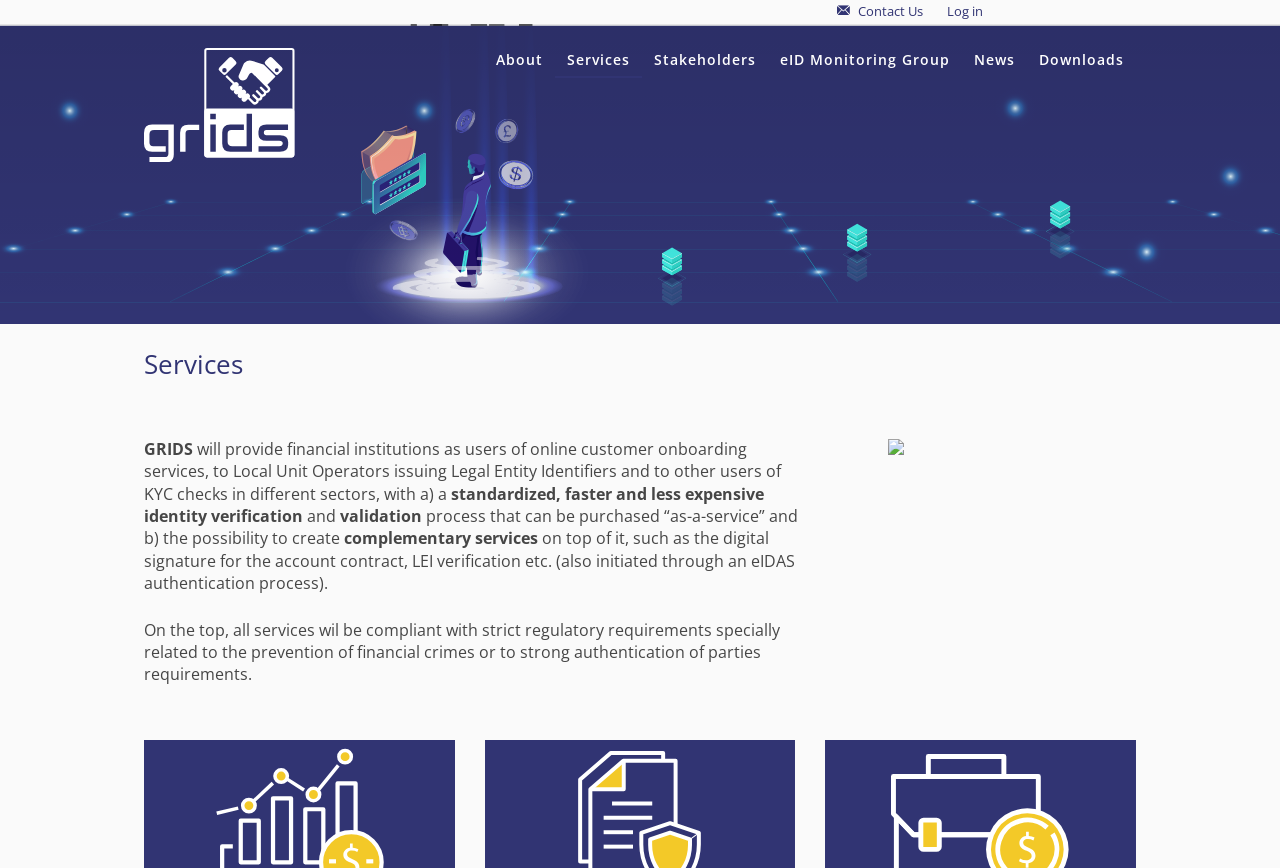Locate the bounding box coordinates of the clickable part needed for the task: "Click the 'MVP' link".

None